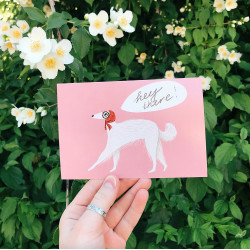Answer the following inquiry with a single word or phrase:
What is the shape of the speech bubble?

Oval